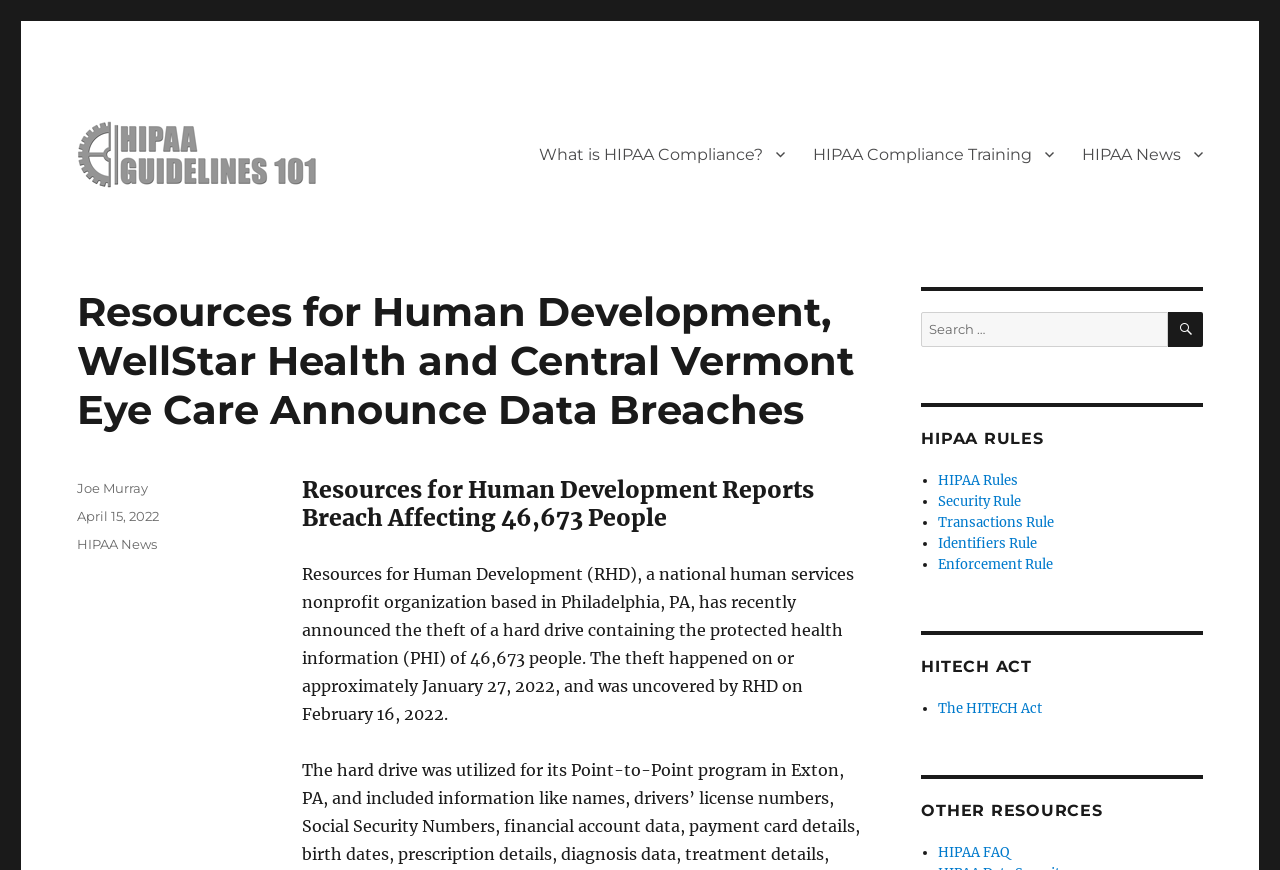Your task is to find and give the main heading text of the webpage.

Resources for Human Development, WellStar Health and Central Vermont Eye Care Announce Data Breaches